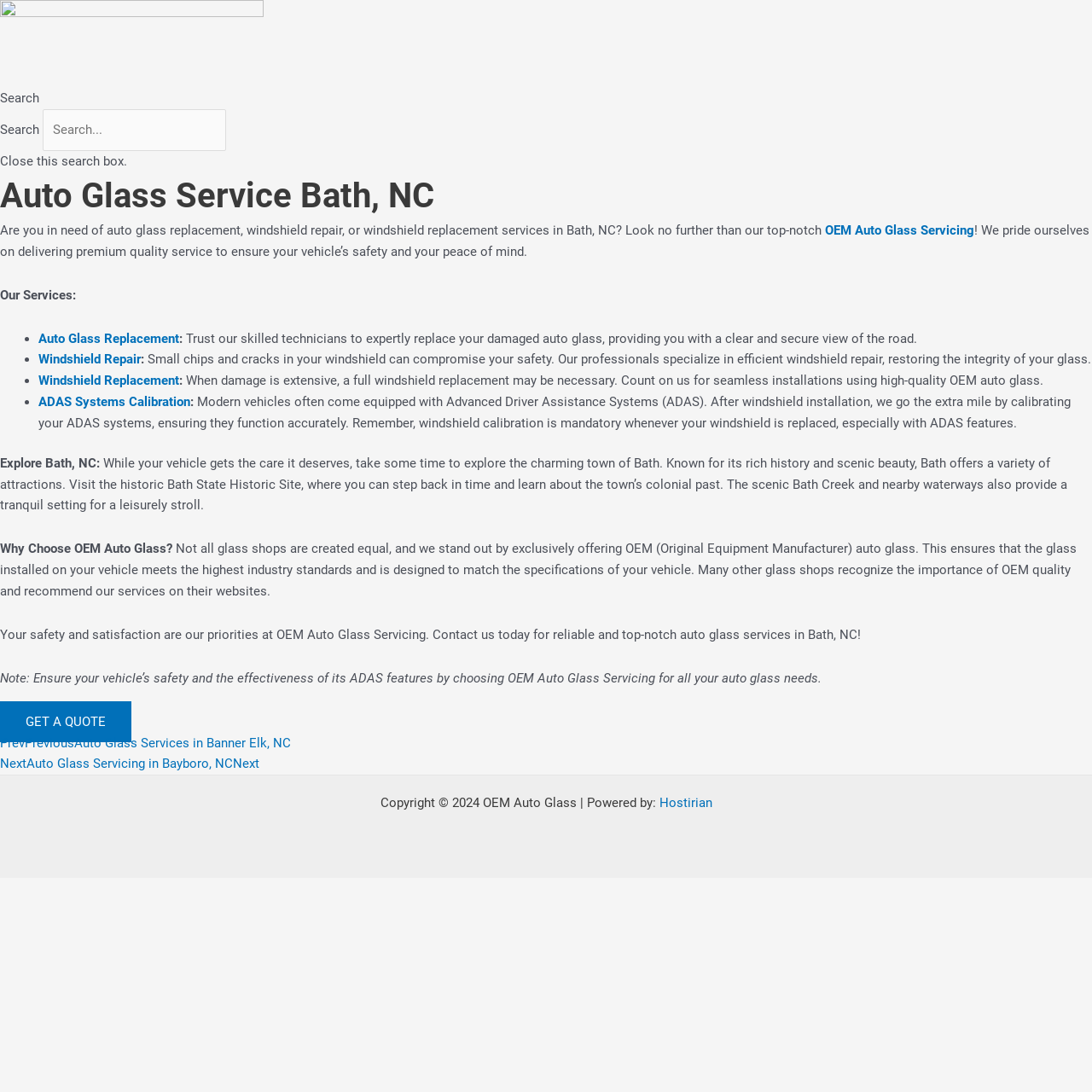What is the title or heading displayed on the webpage?

Auto Glass Service Bath, NC